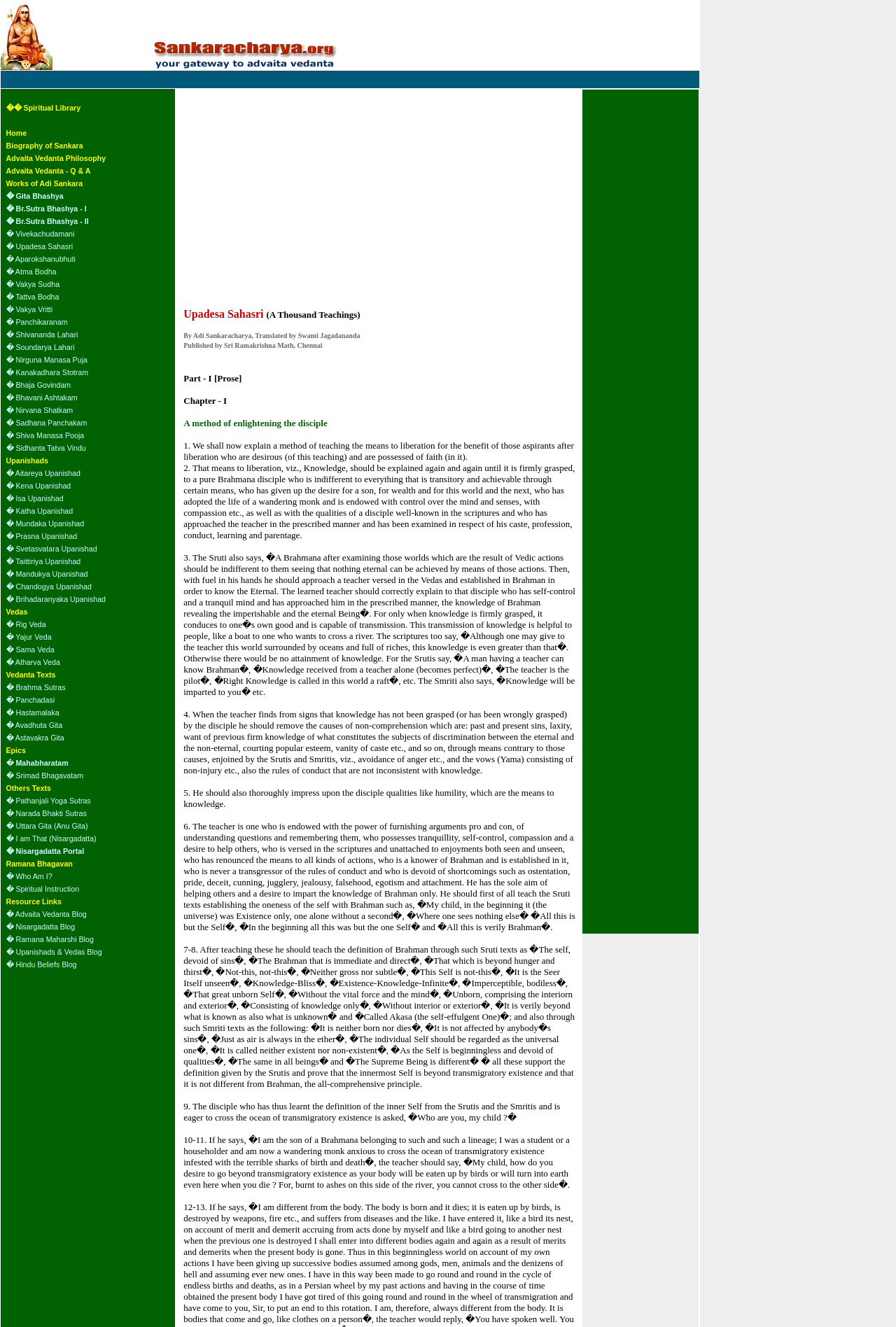What is the name of the text linked in the first row of the table?
Refer to the image and answer the question using a single word or phrase.

Spiritual Library